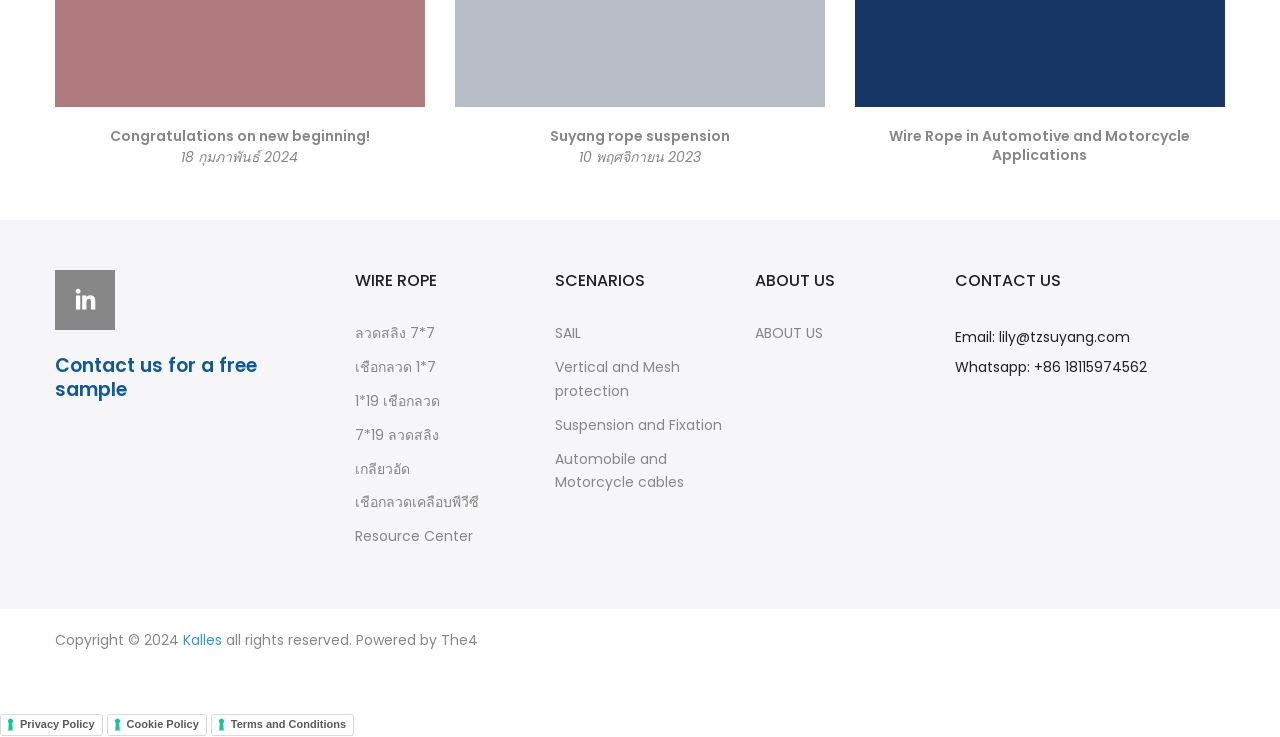Pinpoint the bounding box coordinates of the clickable area necessary to execute the following instruction: "View 'WIRE ROPE' page". The coordinates should be given as four float numbers between 0 and 1, namely [left, top, right, bottom].

[0.277, 0.393, 0.41, 0.423]